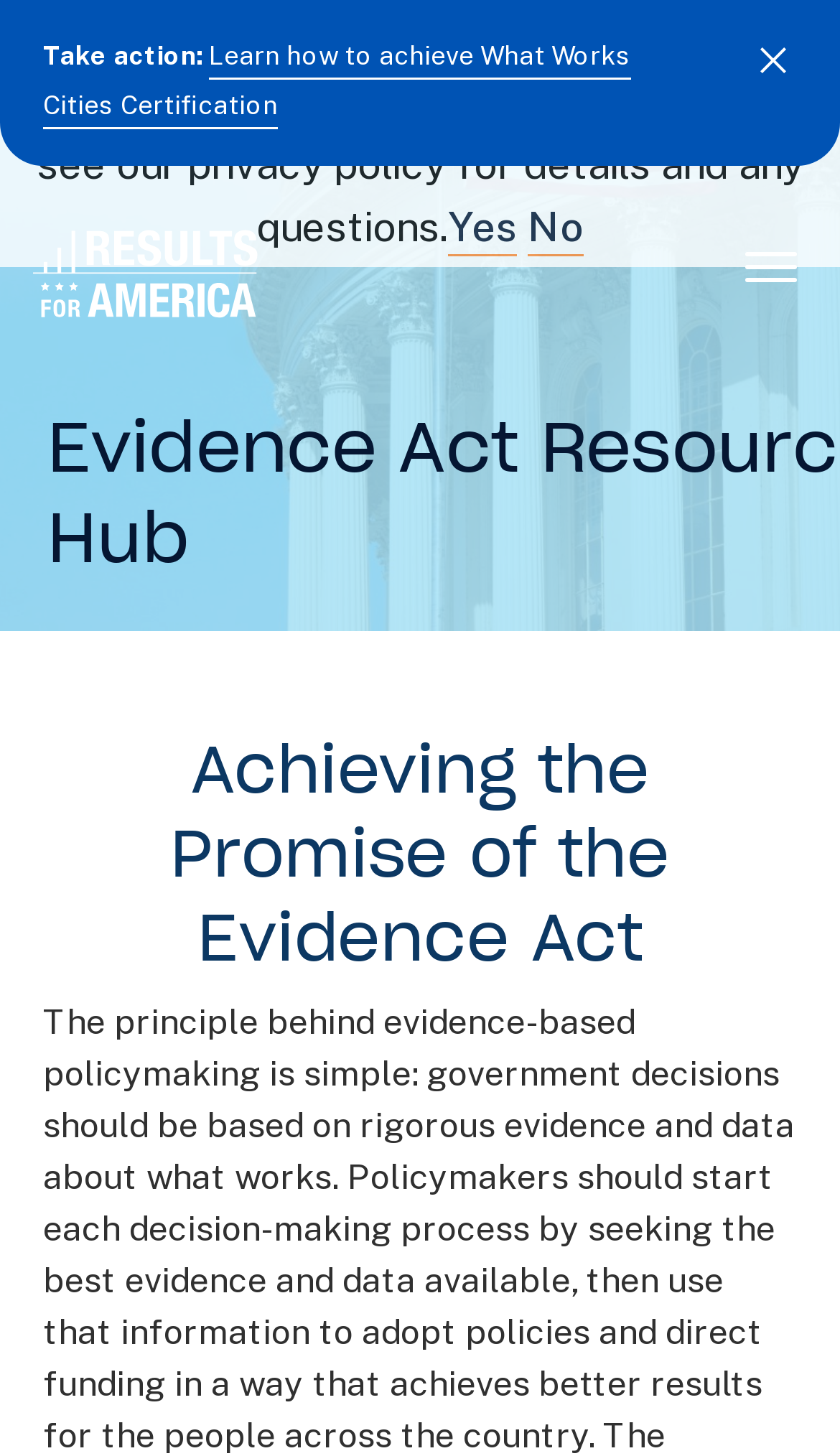Provide the bounding box coordinates of the UI element that matches the description: "Toggle Menu".

[0.887, 0.163, 0.949, 0.205]